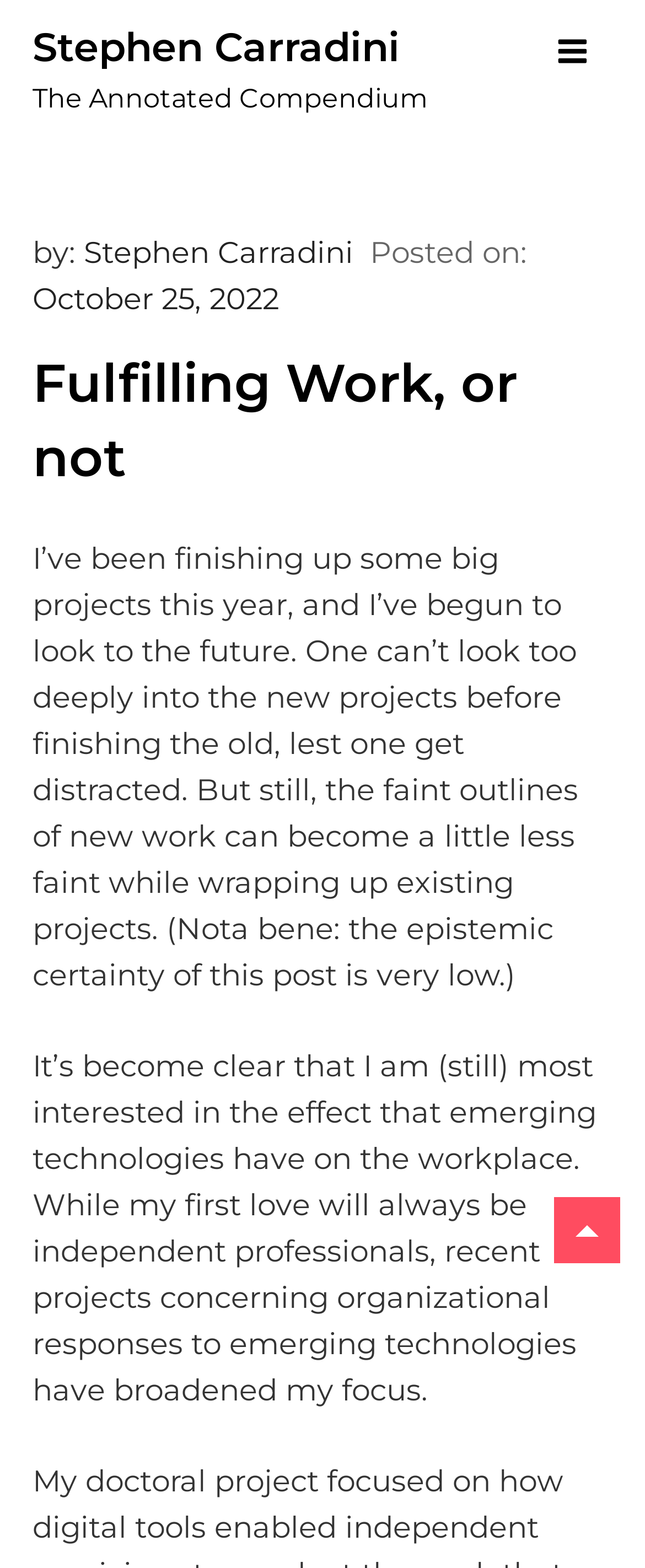Generate a thorough caption that explains the contents of the webpage.

The webpage appears to be a blog post titled "Fulfilling Work, or not" by Stephen Carradini. At the top left, there is a link to the author's name, "Stephen Carradini", and next to it, the text "The Annotated Compendium". On the top right, there is a button with a menu that can be expanded, which contains the author's name again, the post date "October 25, 2022", and a heading that repeats the title of the post.

Below the title, there is a long paragraph of text that discusses the author's reflection on their work and their interest in the impact of emerging technologies on the workplace. This paragraph is followed by another one that further elaborates on the author's focus.

At the bottom right of the page, there is another link, but its purpose is unclear. There are no images on the page. Overall, the page has a simple layout with a focus on the text content.